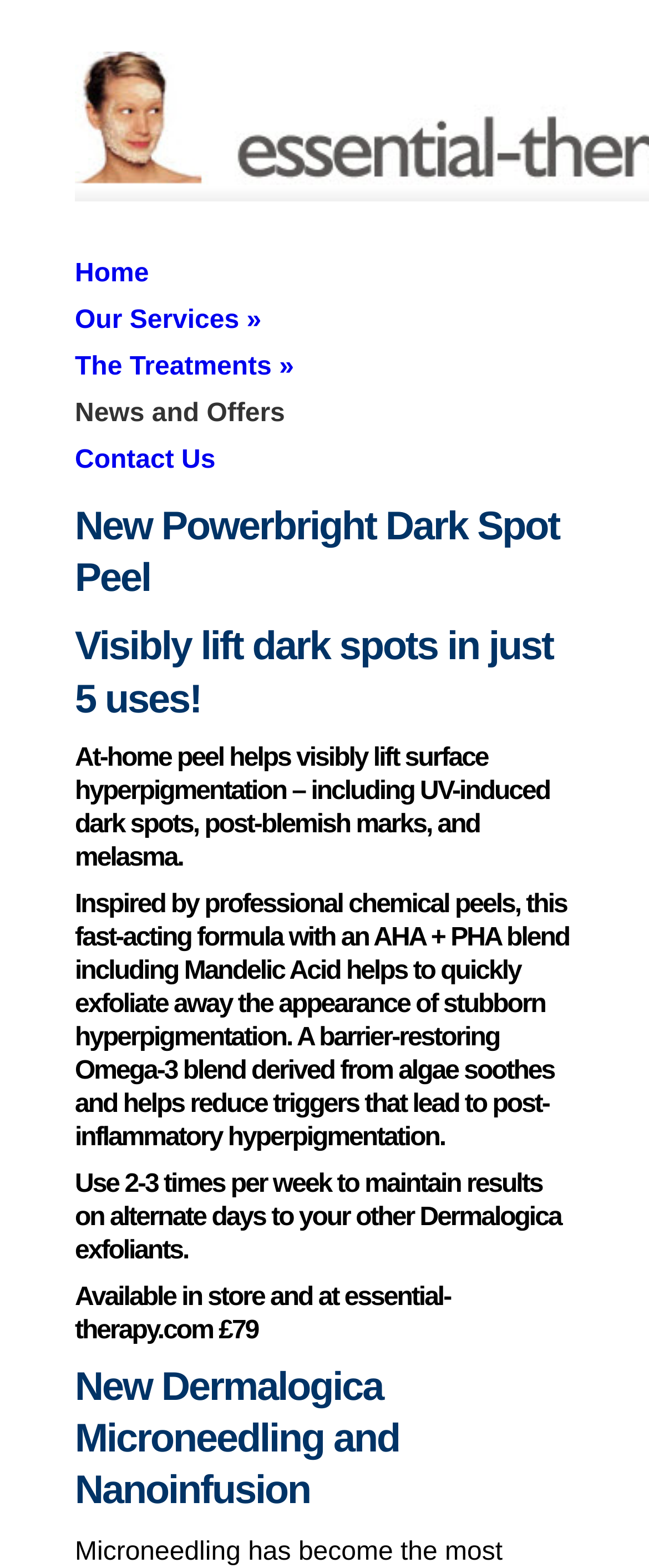What is the purpose of the Powerbright Dark Spot Peel?
With the help of the image, please provide a detailed response to the question.

According to the webpage, the Powerbright Dark Spot Peel is used to 'visibly lift dark spots in just 5 uses!' and it 'helps to quickly exfoliate away the appearance of stubborn hyperpigmentation'.